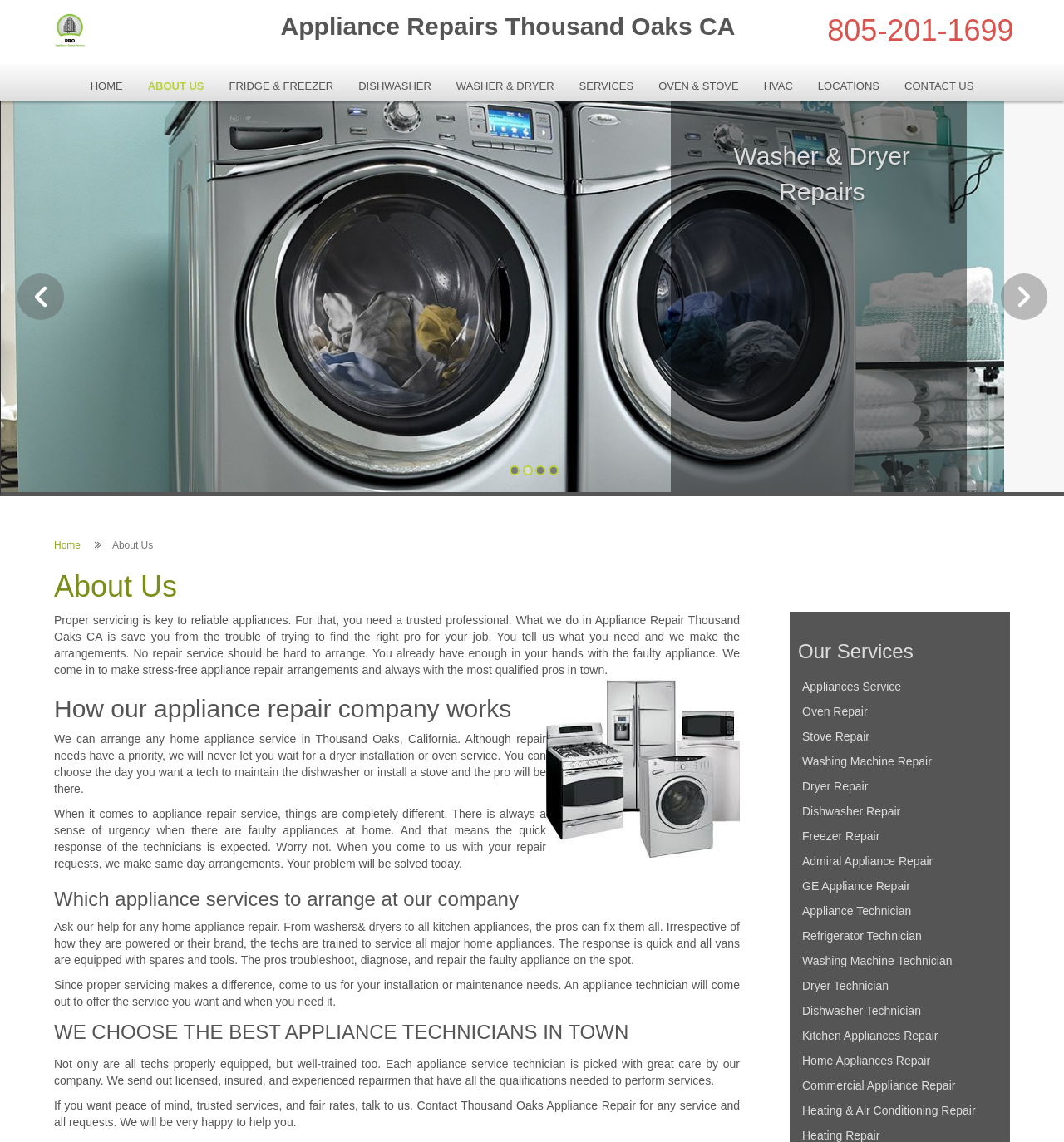Answer the question below in one word or phrase:
Can I schedule a same-day appointment?

Yes